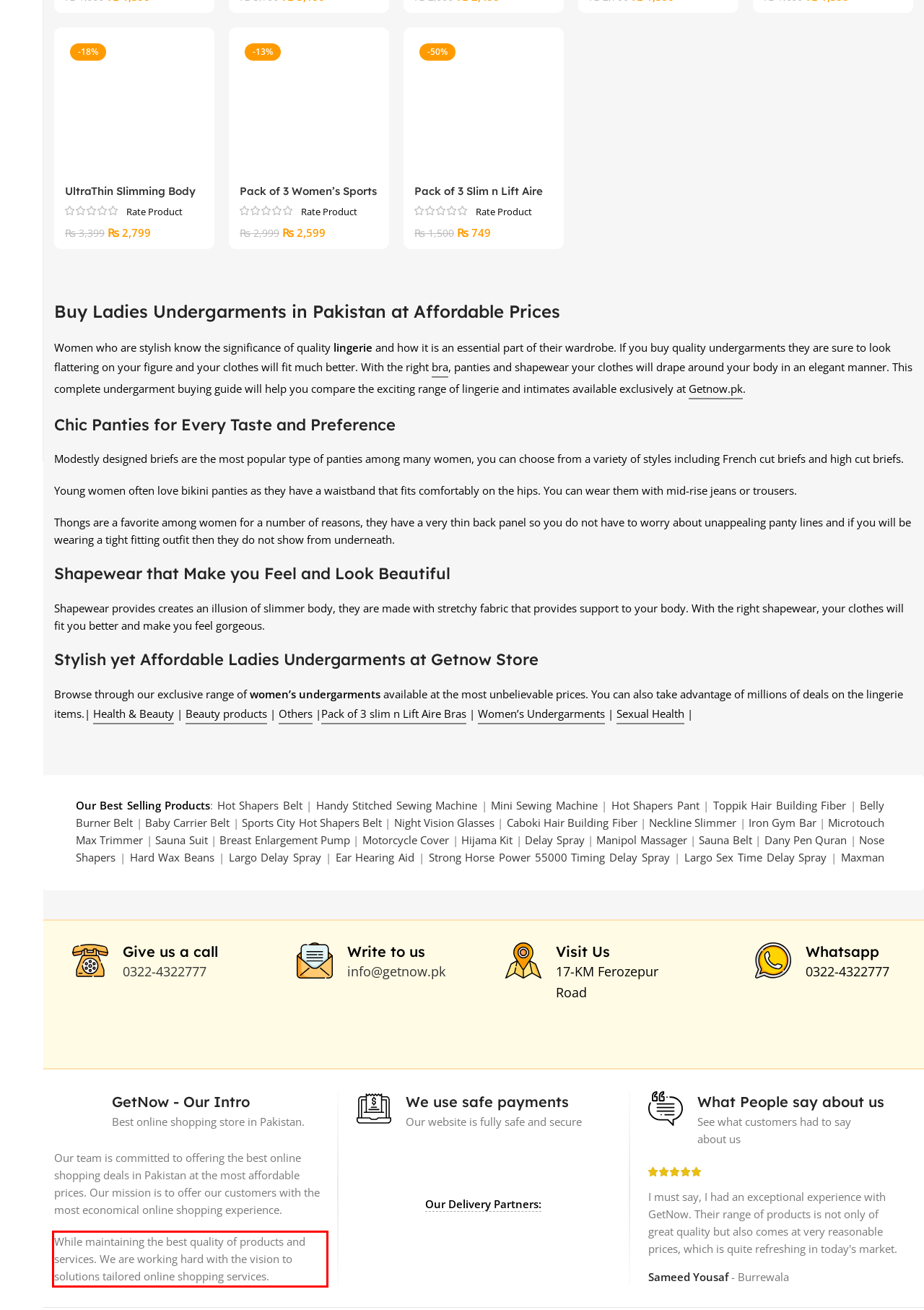Given a webpage screenshot with a red bounding box, perform OCR to read and deliver the text enclosed by the red bounding box.

While maintaining the best quality of products and services. We are working hard with the vision to solutions tailored online shopping services.